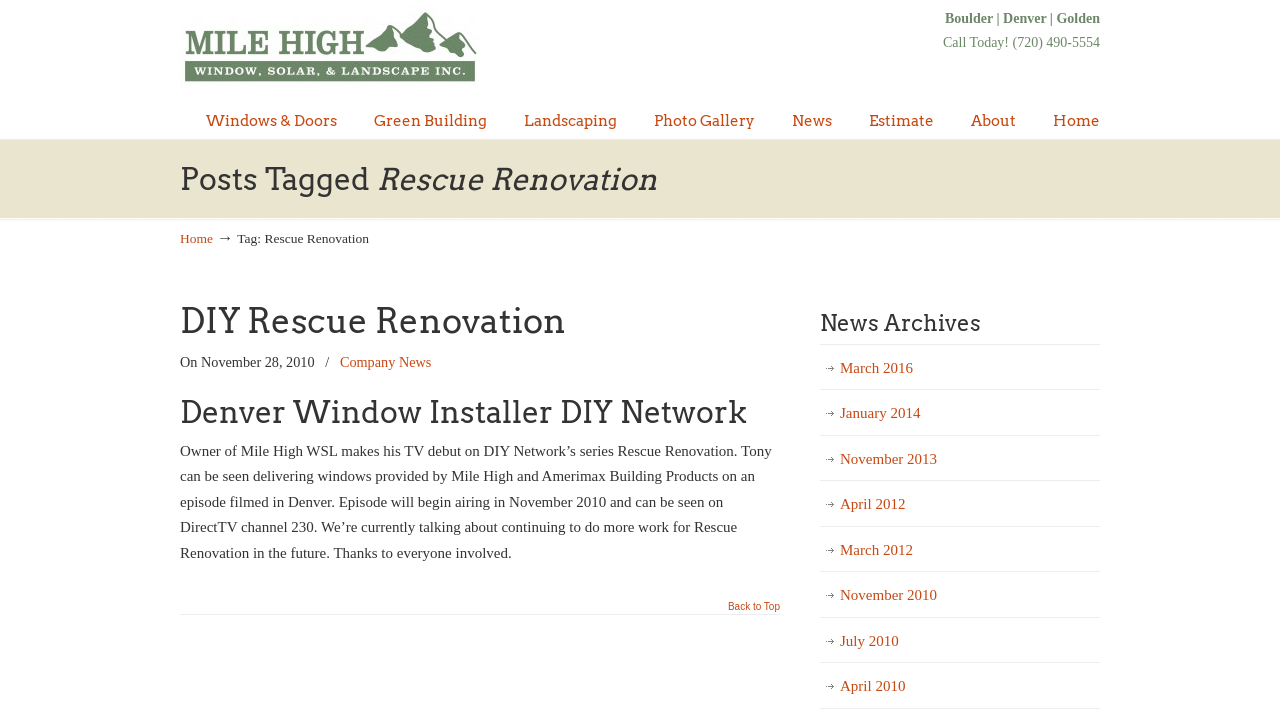Bounding box coordinates are specified in the format (top-left x, top-left y, bottom-right x, bottom-right y). All values are floating point numbers bounded between 0 and 1. Please provide the bounding box coordinate of the region this sentence describes: Estimate

[0.663, 0.139, 0.745, 0.197]